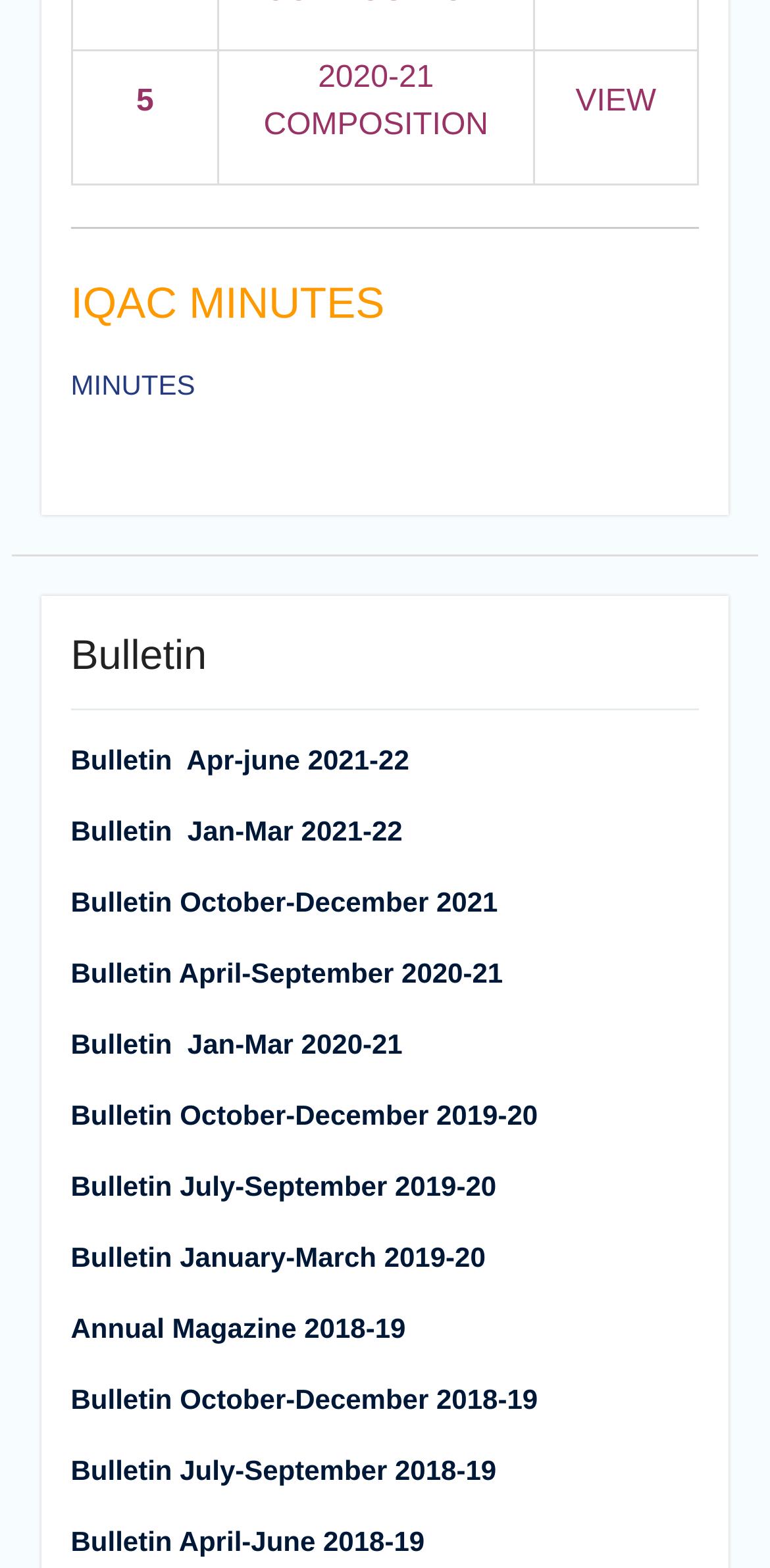Locate the UI element described by MINUTES in the provided webpage screenshot. Return the bounding box coordinates in the format (top-left x, top-left y, bottom-right x, bottom-right y), ensuring all values are between 0 and 1.

[0.092, 0.235, 0.253, 0.255]